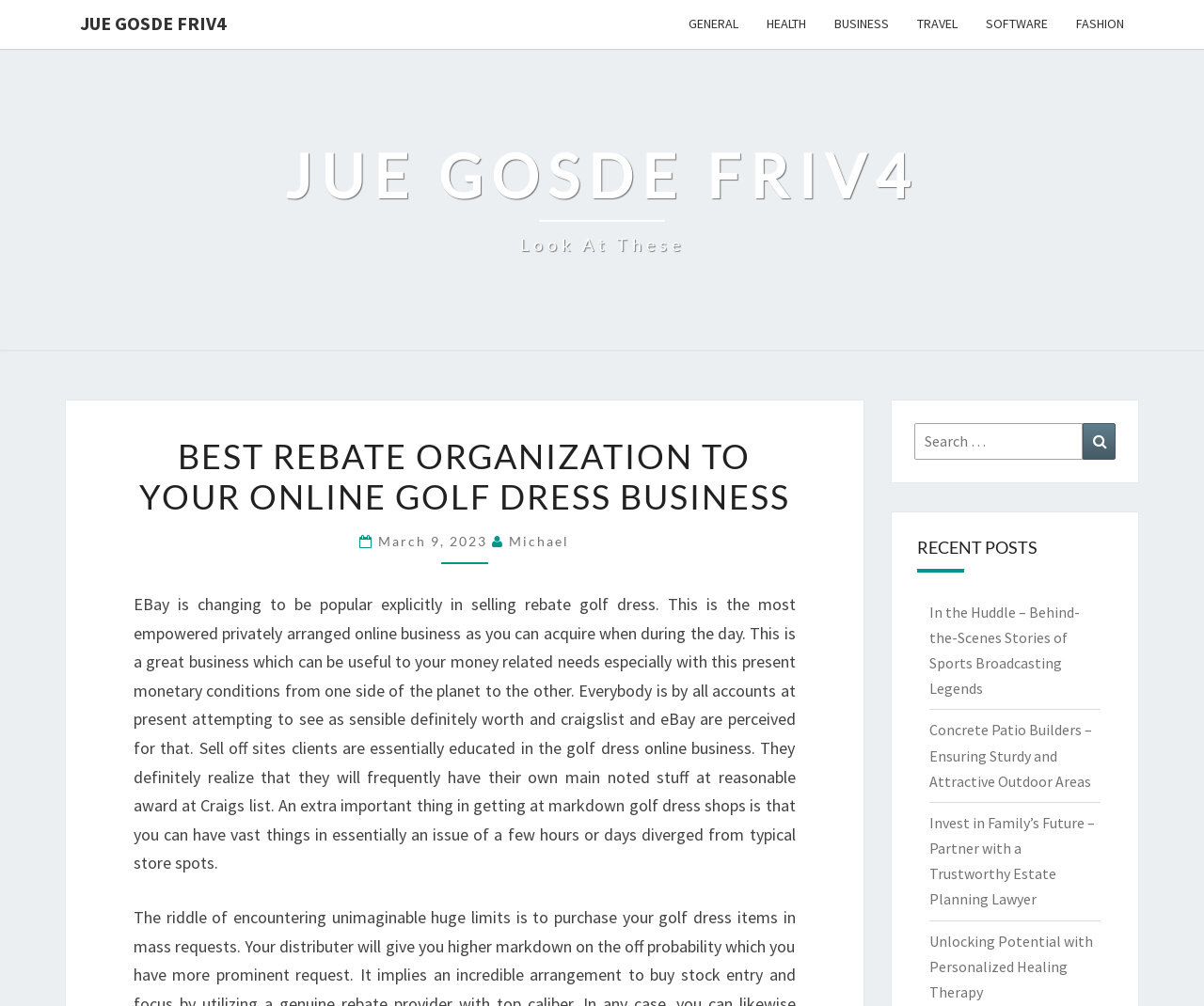Please answer the following question using a single word or phrase: What are the recent posts about?

Various topics